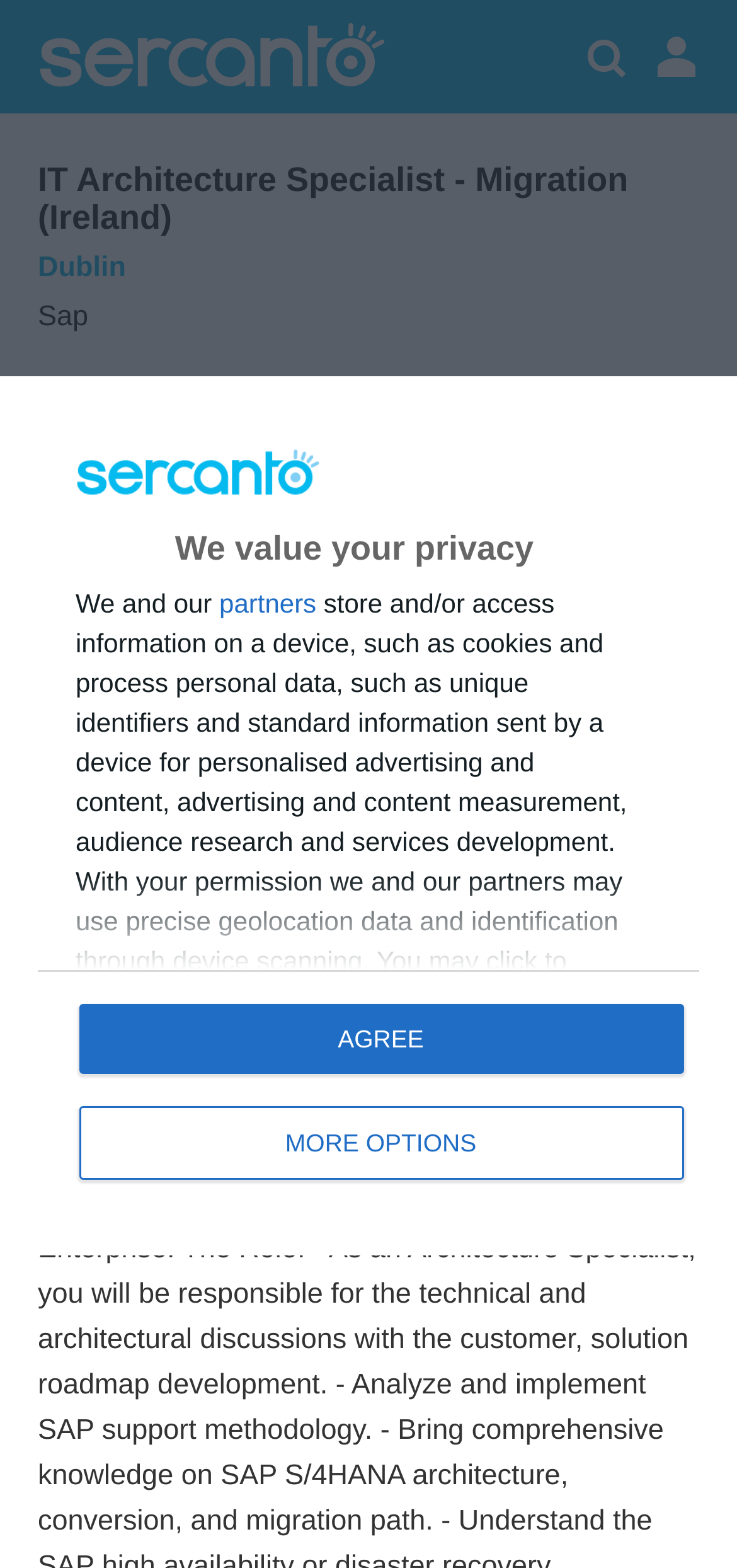What is the company name?
From the screenshot, supply a one-word or short-phrase answer.

Sap